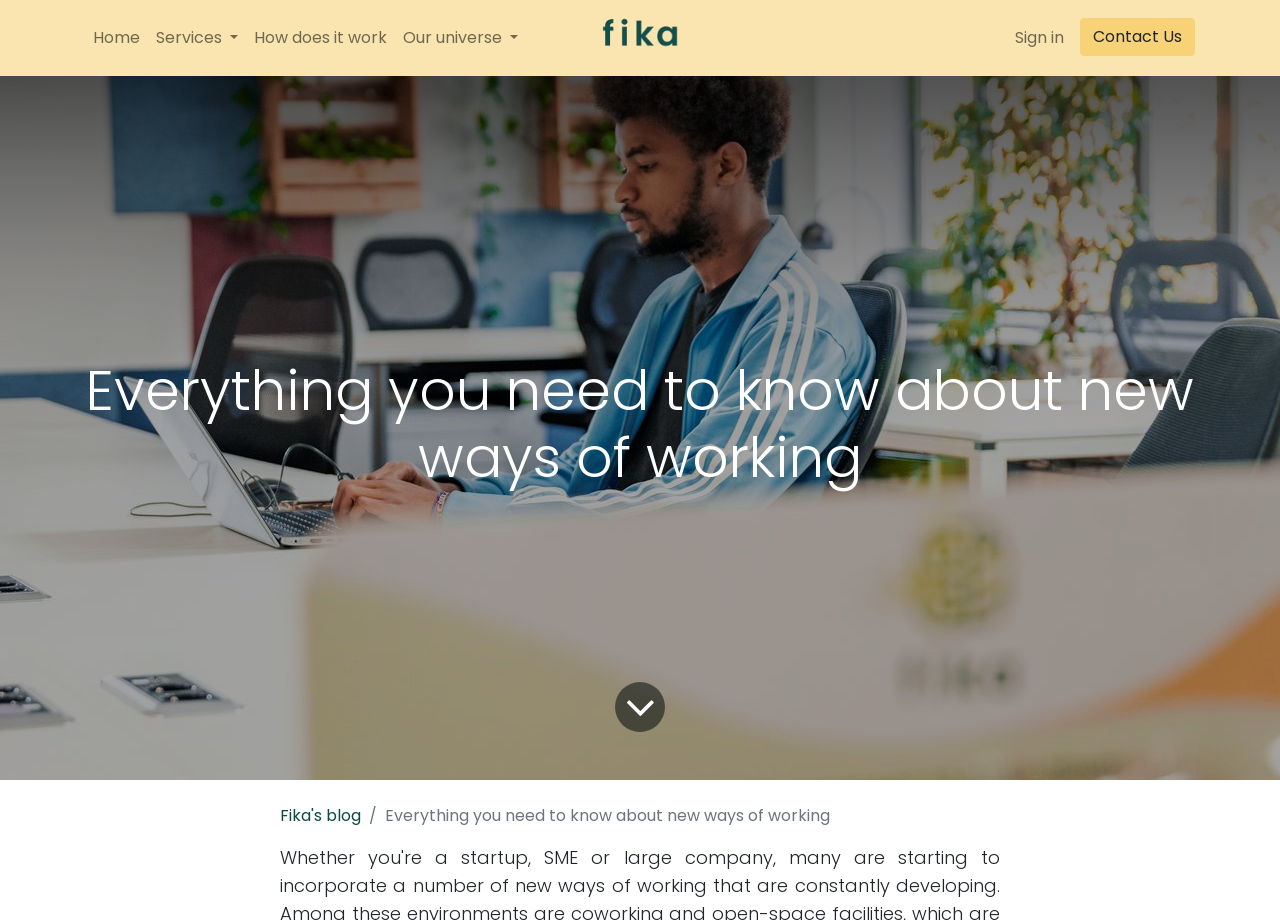What is the logo of the company?
Could you answer the question in a detailed manner, providing as much information as possible?

The logo of the company is Fika, which can be found at the top left corner of the webpage, inside a link element with a bounding box coordinate of [0.444, 0.009, 0.556, 0.074].